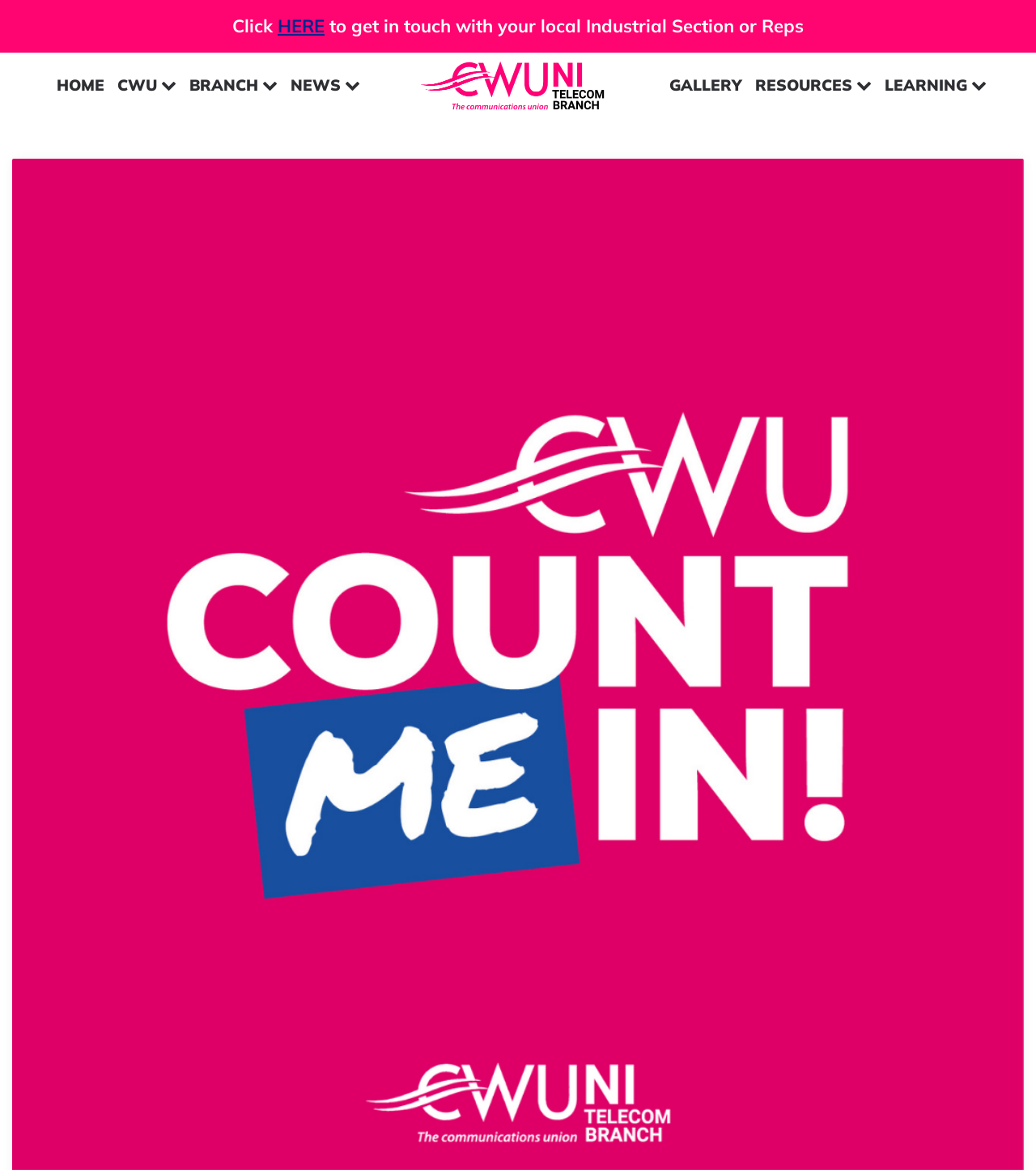Determine the bounding box coordinates of the clickable element to achieve the following action: 'access RESOURCES'. Provide the coordinates as four float values between 0 and 1, formatted as [left, top, right, bottom].

[0.722, 0.052, 0.847, 0.094]